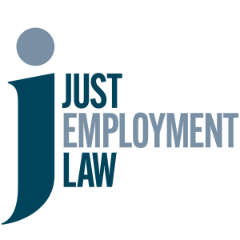Describe the image with as much detail as possible.

The image features the logo of "Just Employment Law," a firm dedicated to providing legal services in employment law. The design includes a stylized lowercase 'j' in dark blue, accompanied by the words "JUST EMPLOYMENT LAW" in bold, modern typography. The 'J' is particularly prominent, adorned with a circular icon above it, symbolizing a person or emphasis on individual rights. The overall look communicates professionalism and a focus on employment-related legal matters, suggesting the firm’s commitment to justice and advocacy for clients' rights in the workplace.